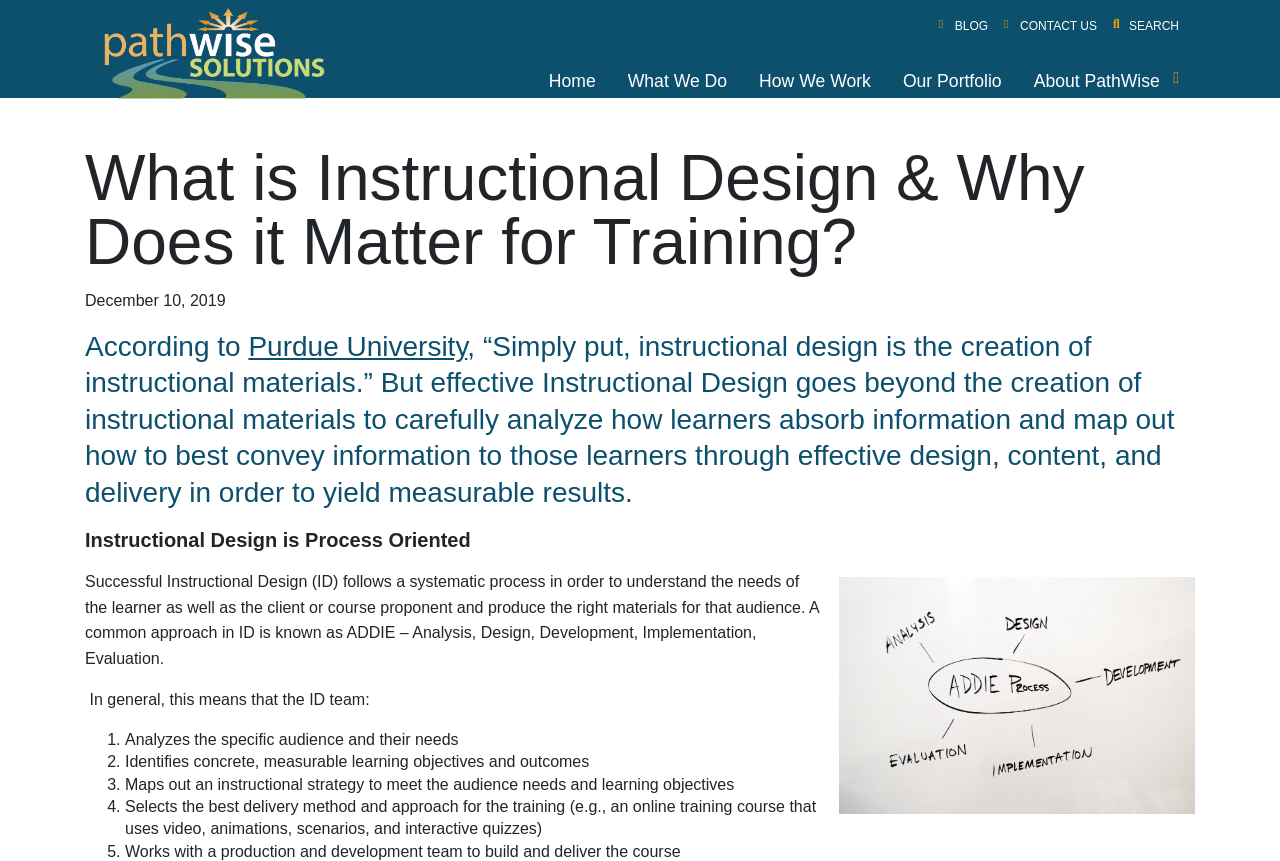Using the element description PathWise Solutions Inc., predict the bounding box coordinates for the UI element. Provide the coordinates in (top-left x, top-left y, bottom-right x, bottom-right y) format with values ranging from 0 to 1.

[0.079, 0.01, 0.274, 0.126]